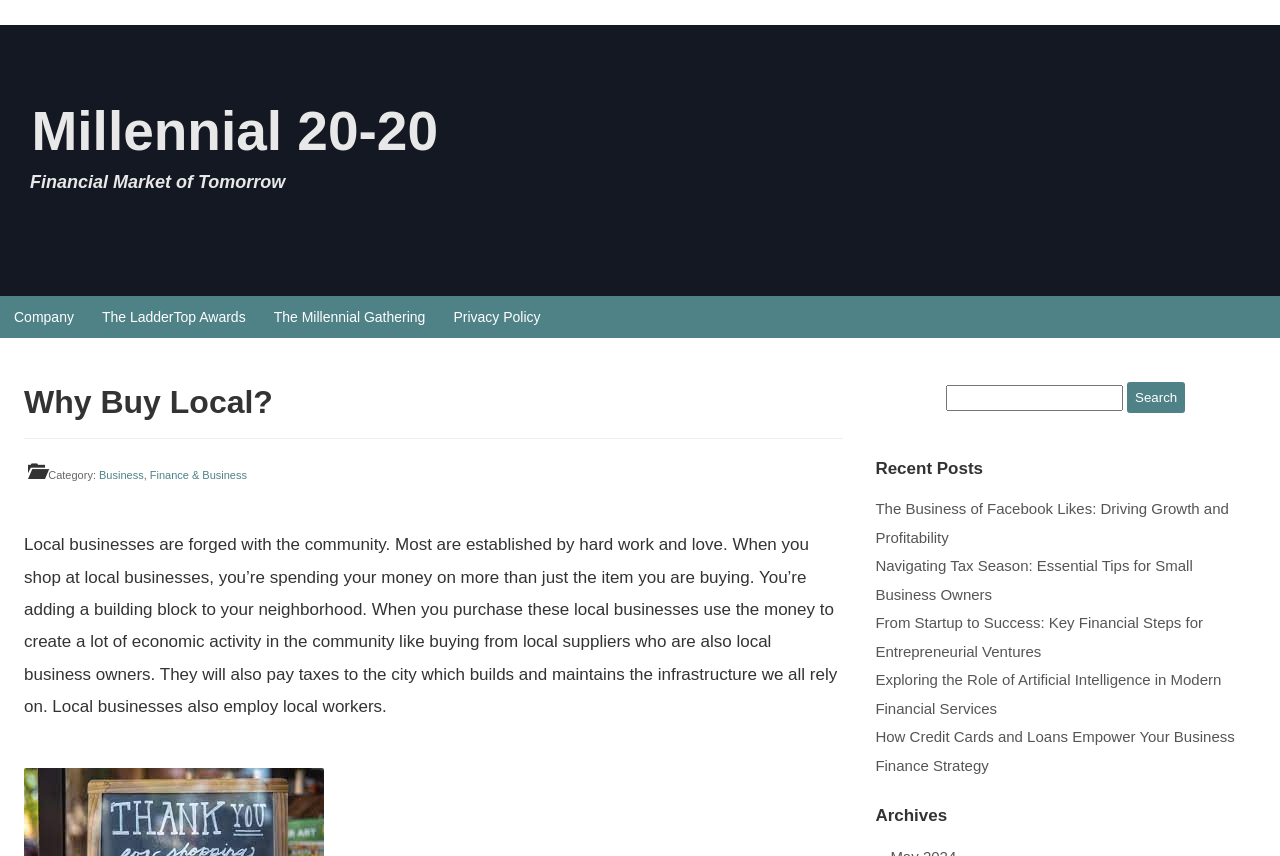Please find the bounding box coordinates of the element that needs to be clicked to perform the following instruction: "Visit the company page". The bounding box coordinates should be four float numbers between 0 and 1, represented as [left, top, right, bottom].

[0.0, 0.346, 0.069, 0.395]